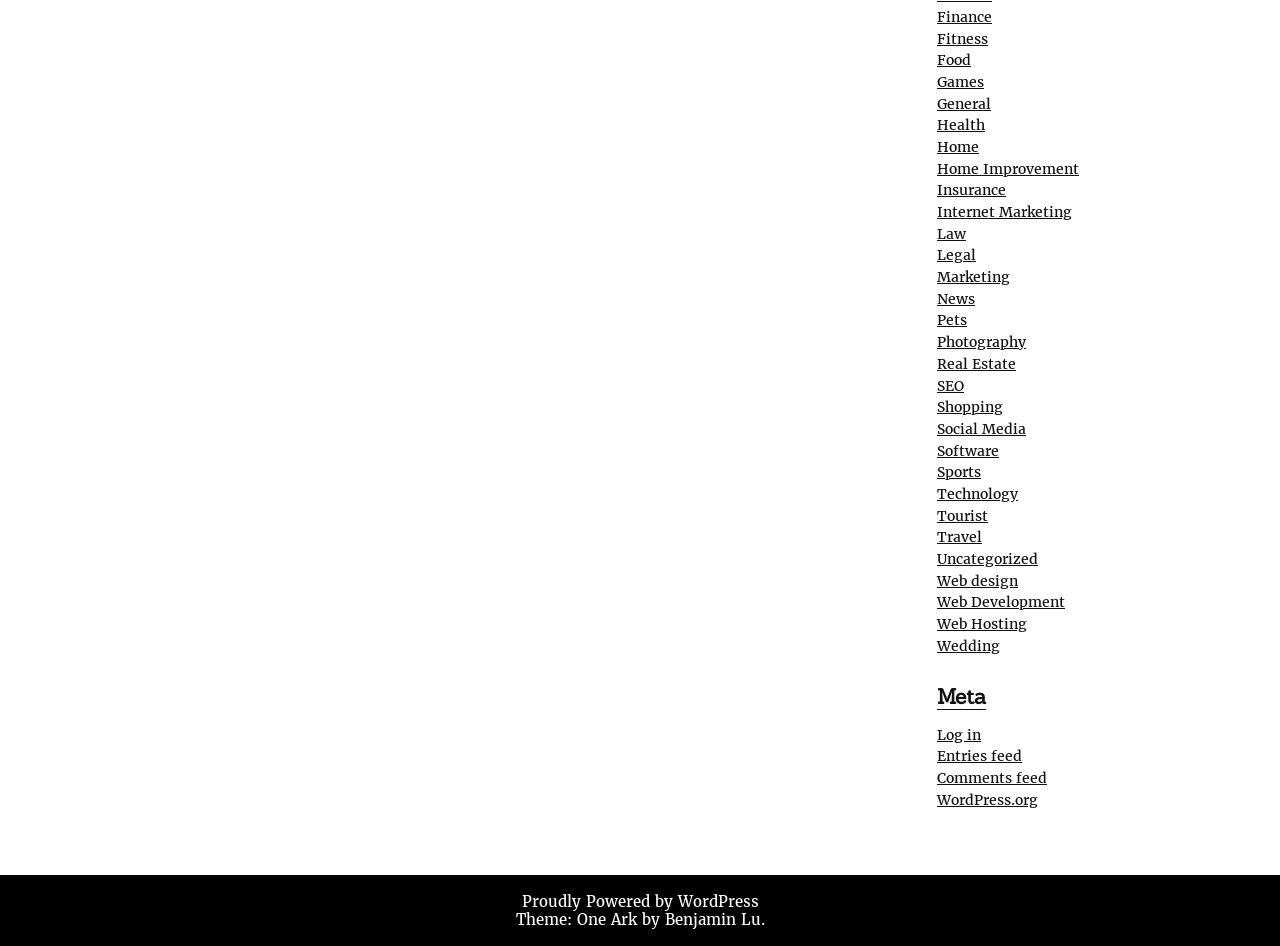Can you provide the bounding box coordinates for the element that should be clicked to implement the instruction: "Click on Finance"?

[0.732, 0.008, 0.775, 0.027]